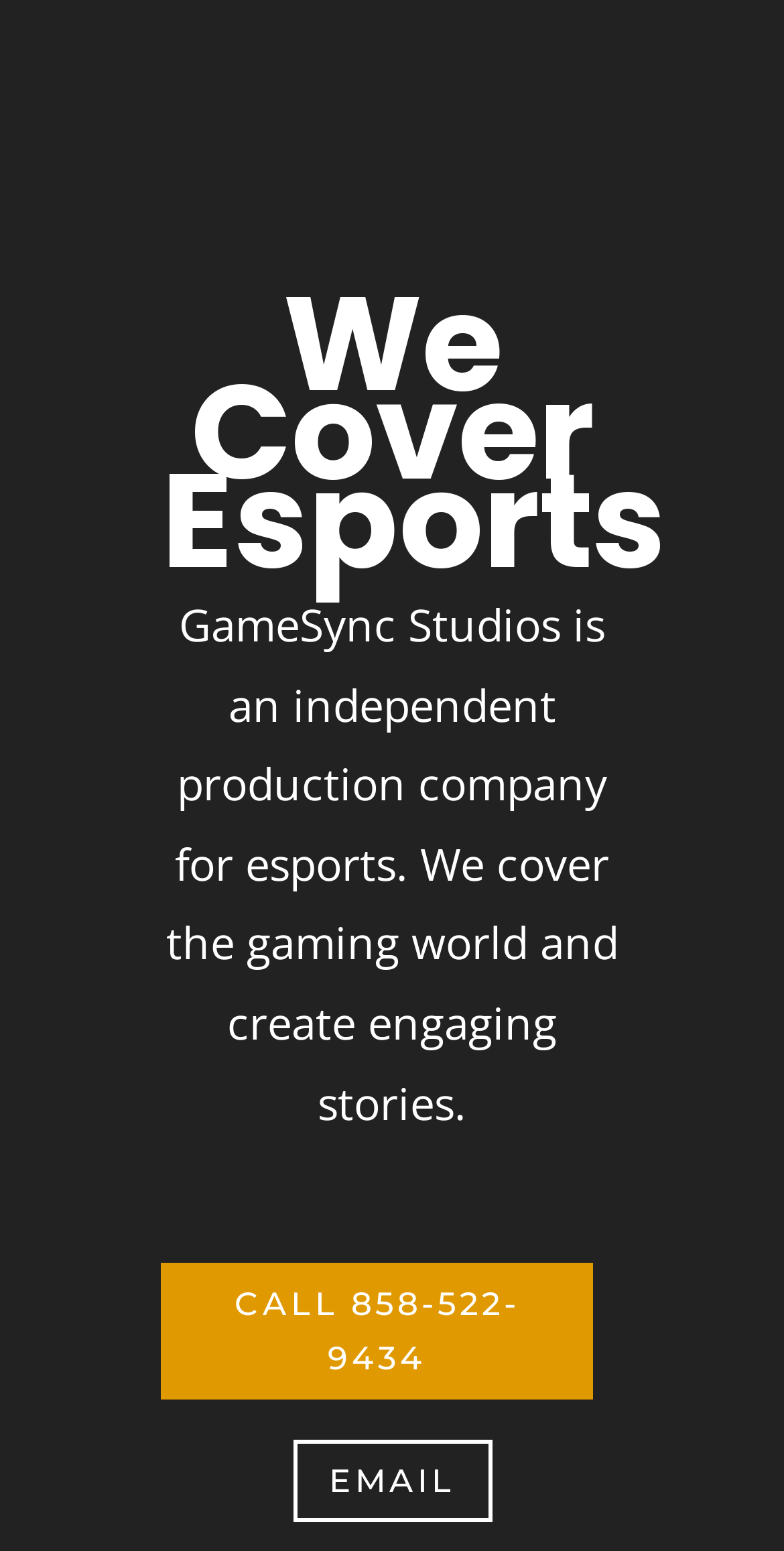Please locate and retrieve the main header text of the webpage.

We Cover Esports